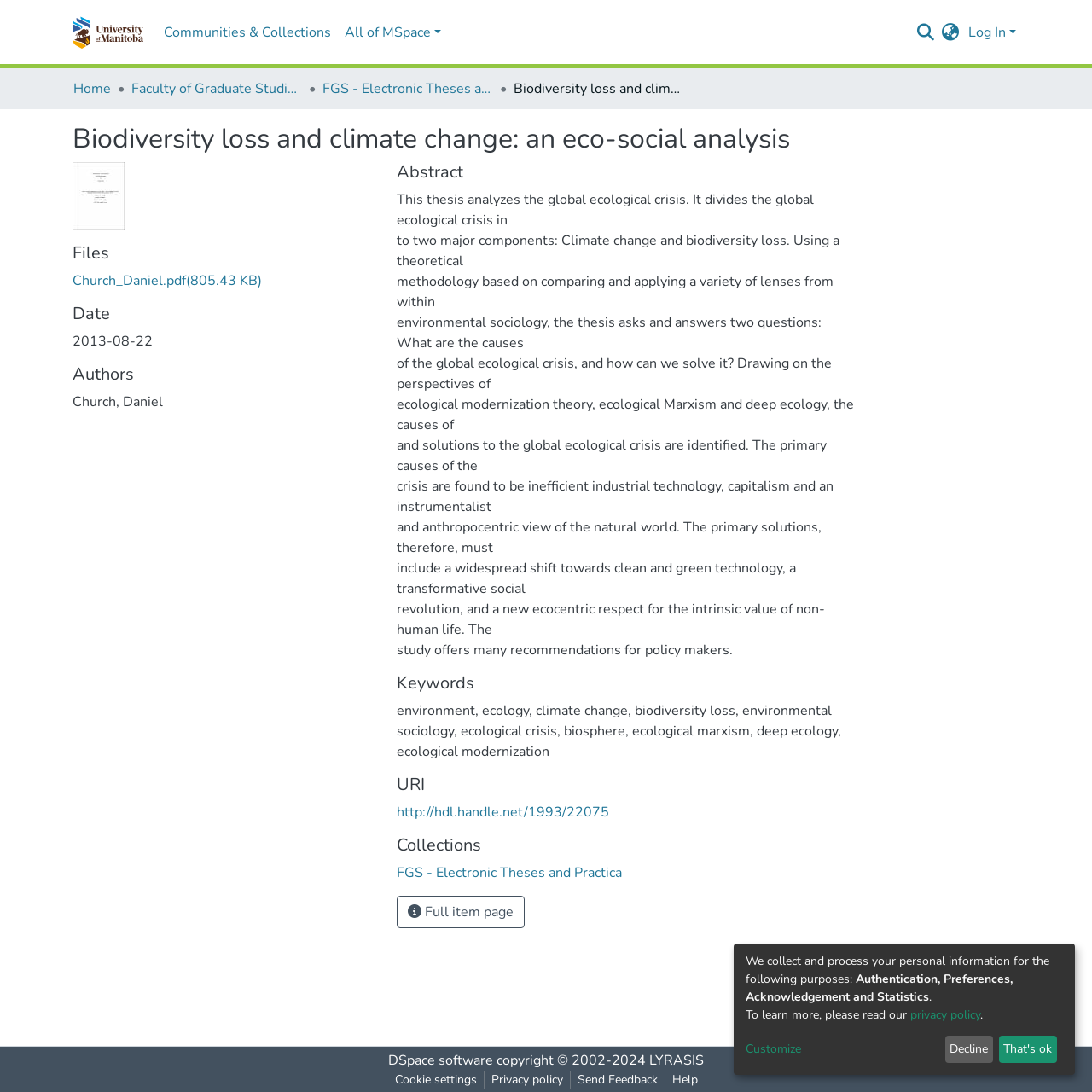Identify and provide the bounding box coordinates of the UI element described: "Full item page". The coordinates should be formatted as [left, top, right, bottom], with each number being a float between 0 and 1.

[0.363, 0.821, 0.48, 0.85]